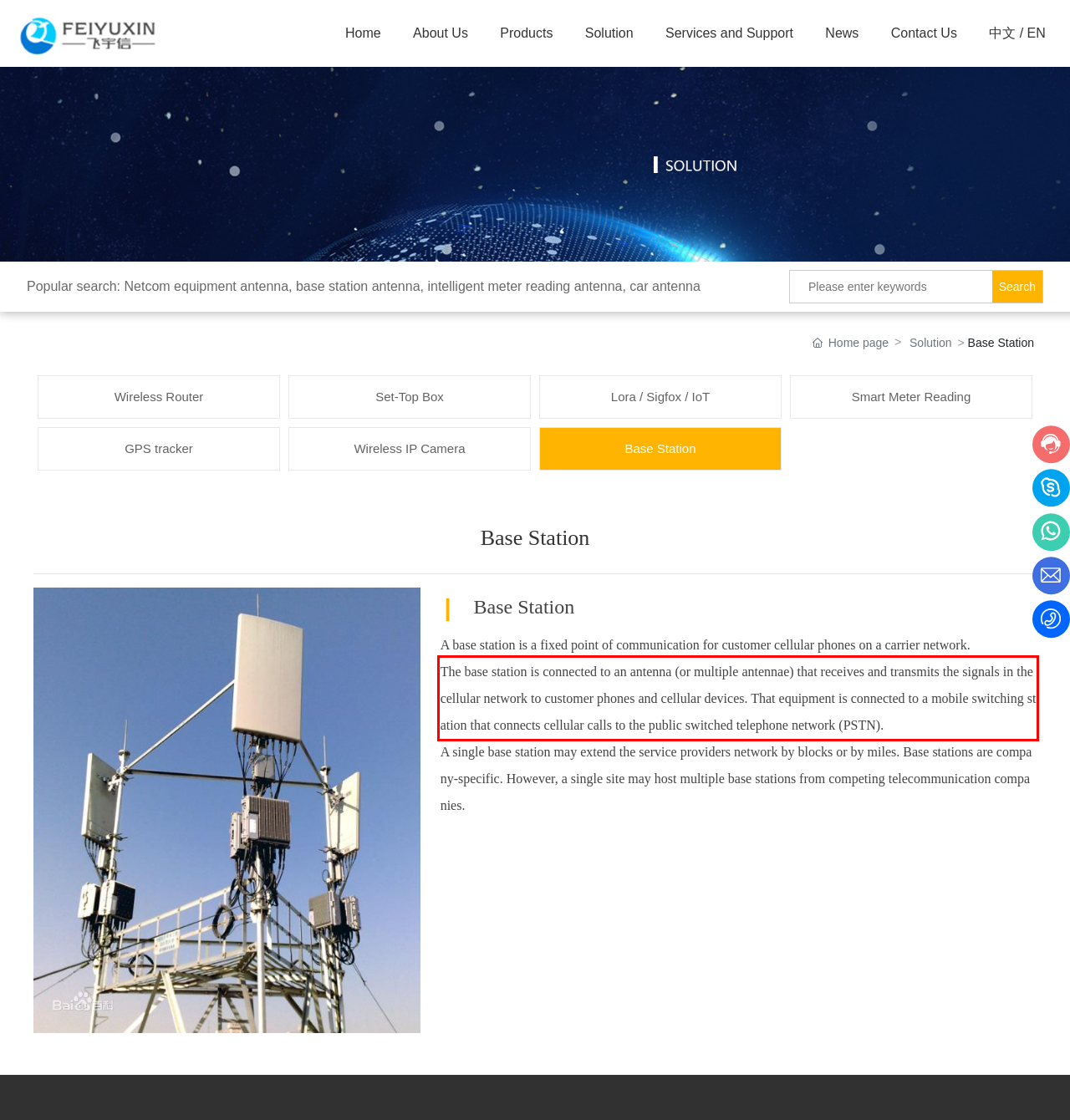Observe the screenshot of the webpage, locate the red bounding box, and extract the text content within it.

The base station is connected to an antenna (or multiple antennae) that receives and transmits the signals in the cellular network to customer phones and cellular devices. That equipment is connected to a mobile switching station that connects cellular calls to the public switched telephone network (PSTN).